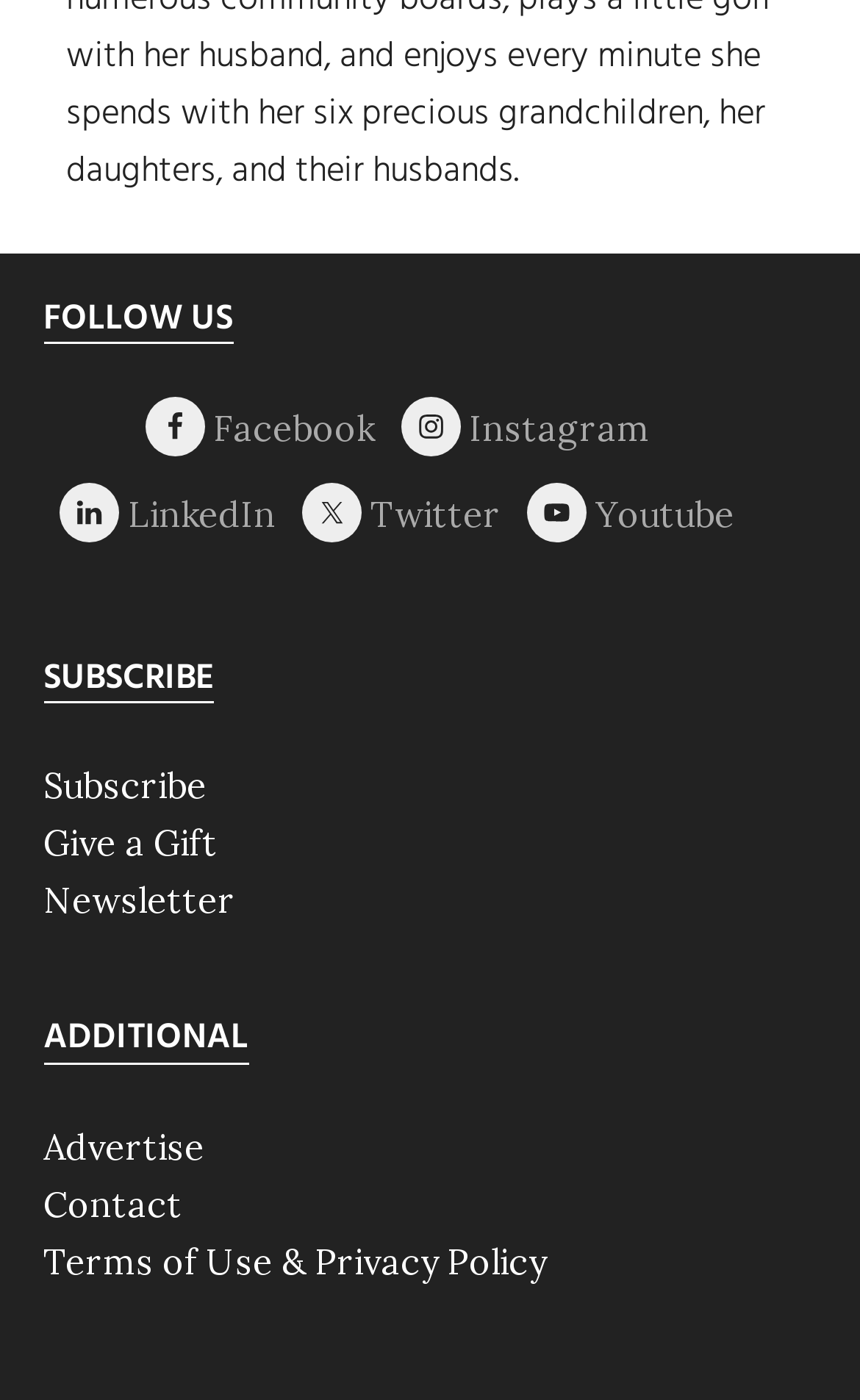What is the first social media platform listed?
Please interpret the details in the image and answer the question thoroughly.

By examining the links and images in the footer section, I found that the first social media platform listed is Facebook.